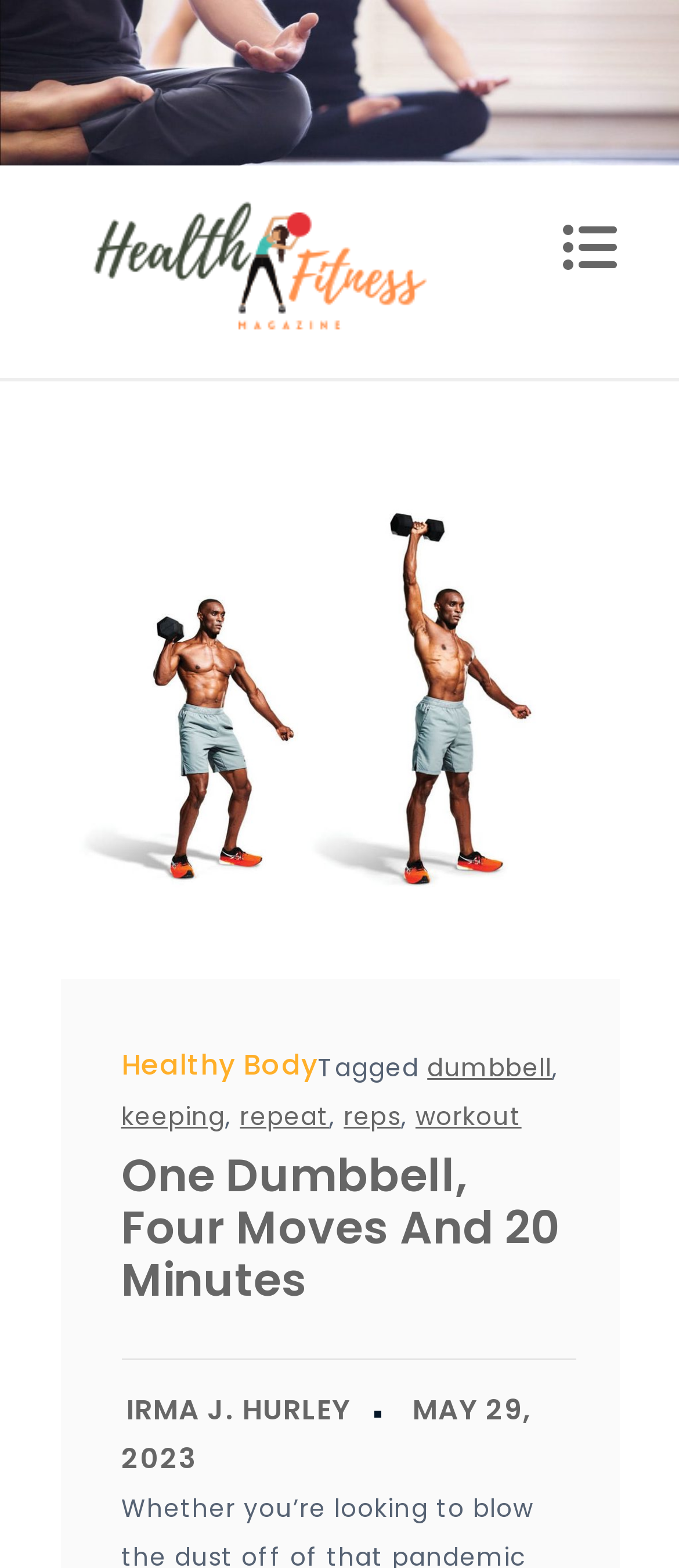Show the bounding box coordinates for the HTML element as described: "alt="Flight Sim Labs Forums"".

None